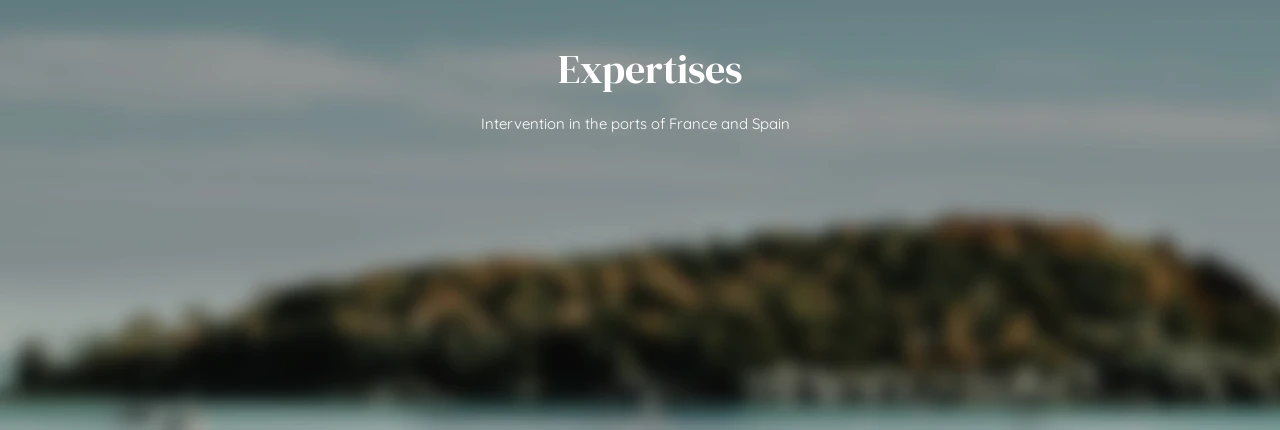Please provide a one-word or phrase answer to the question: 
What is emphasized in the image?

Various professional maritime services